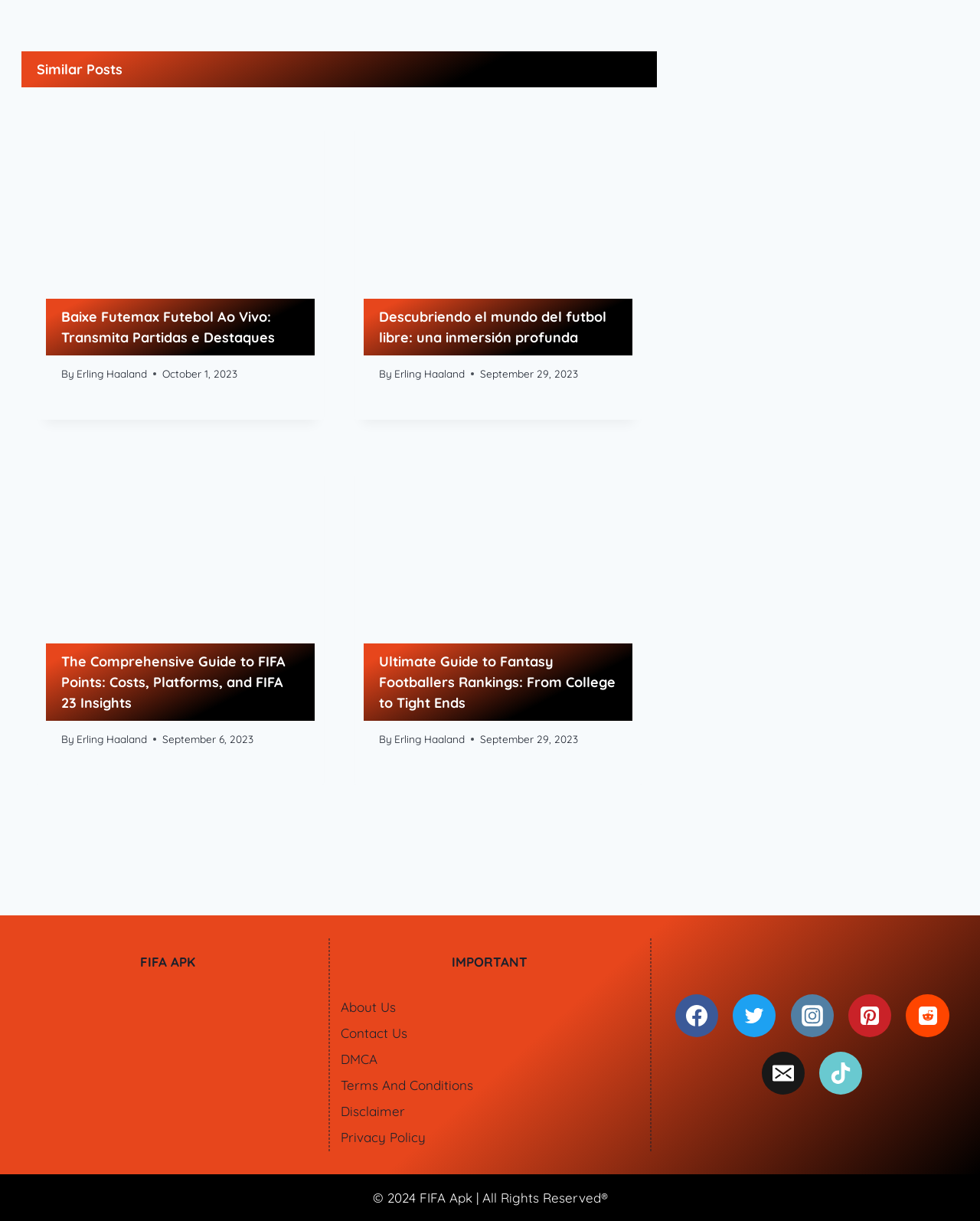Identify the bounding box coordinates of the clickable region to carry out the given instruction: "Follow the Facebook link".

[0.689, 0.814, 0.733, 0.849]